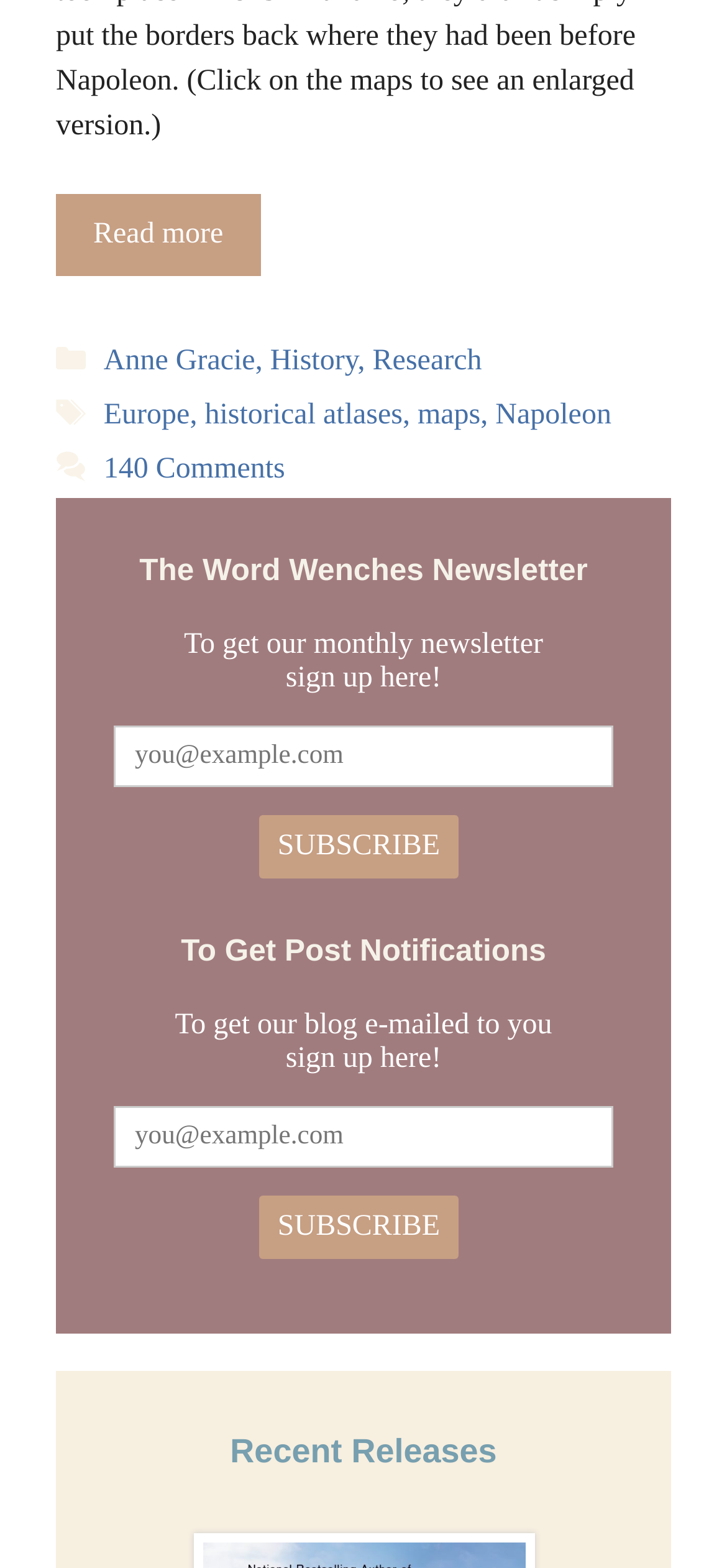Please locate the bounding box coordinates of the element's region that needs to be clicked to follow the instruction: "Click on the link to Anne Gracie". The bounding box coordinates should be provided as four float numbers between 0 and 1, i.e., [left, top, right, bottom].

[0.143, 0.22, 0.351, 0.241]